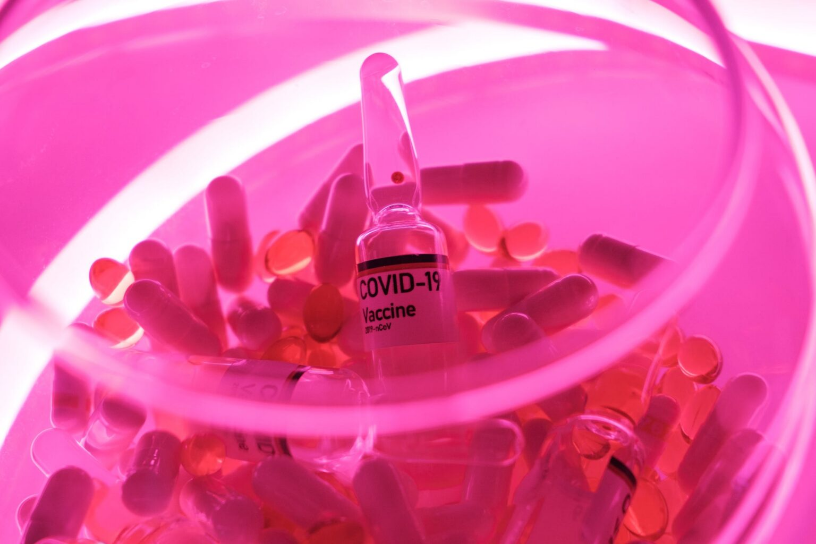What is the central object in the composition?
Please use the image to provide a one-word or short phrase answer.

A clear vial